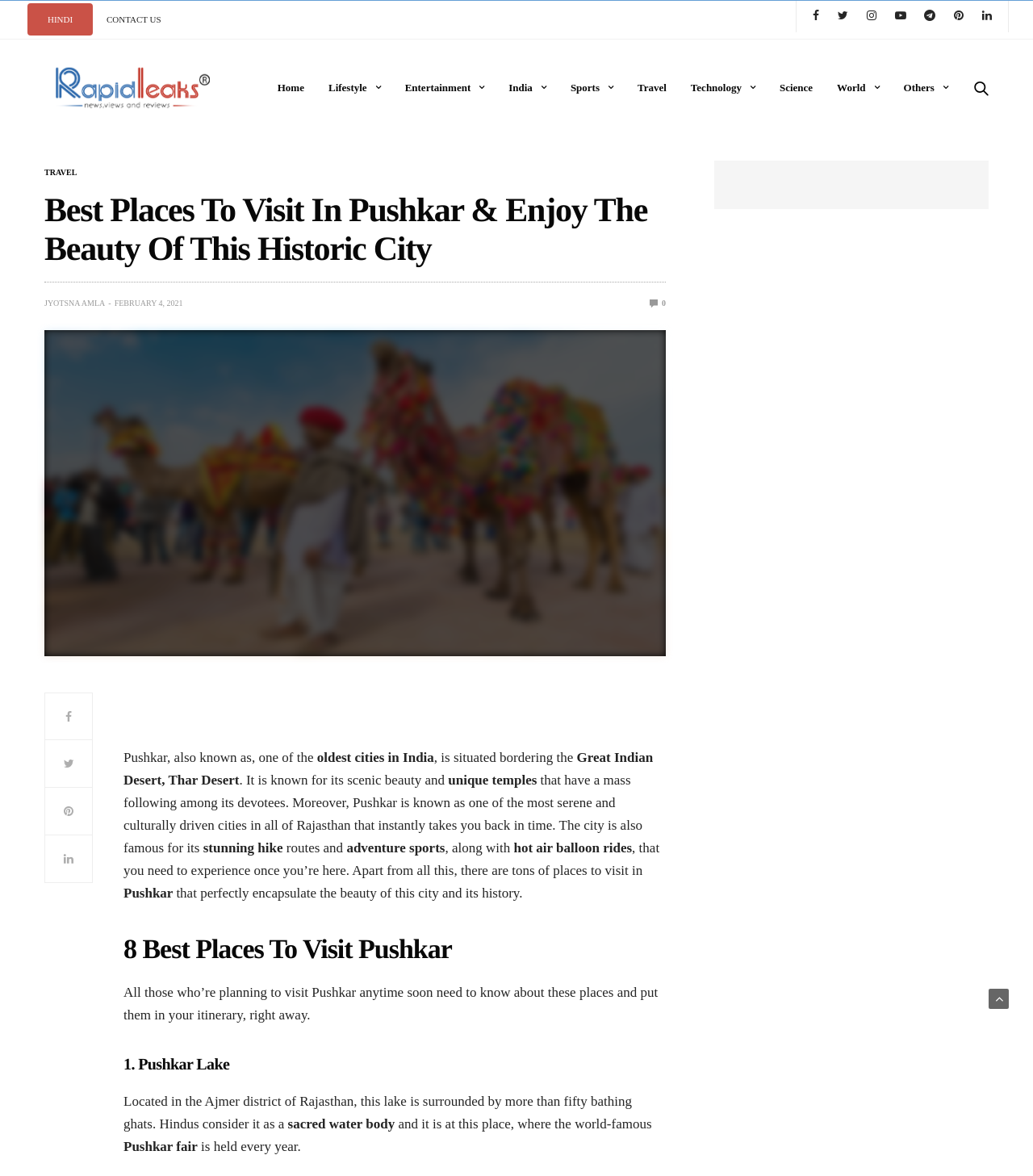Using the provided description: "Jyotsna Amla", find the bounding box coordinates of the corresponding UI element. The output should be four float numbers between 0 and 1, in the format [left, top, right, bottom].

[0.043, 0.252, 0.102, 0.263]